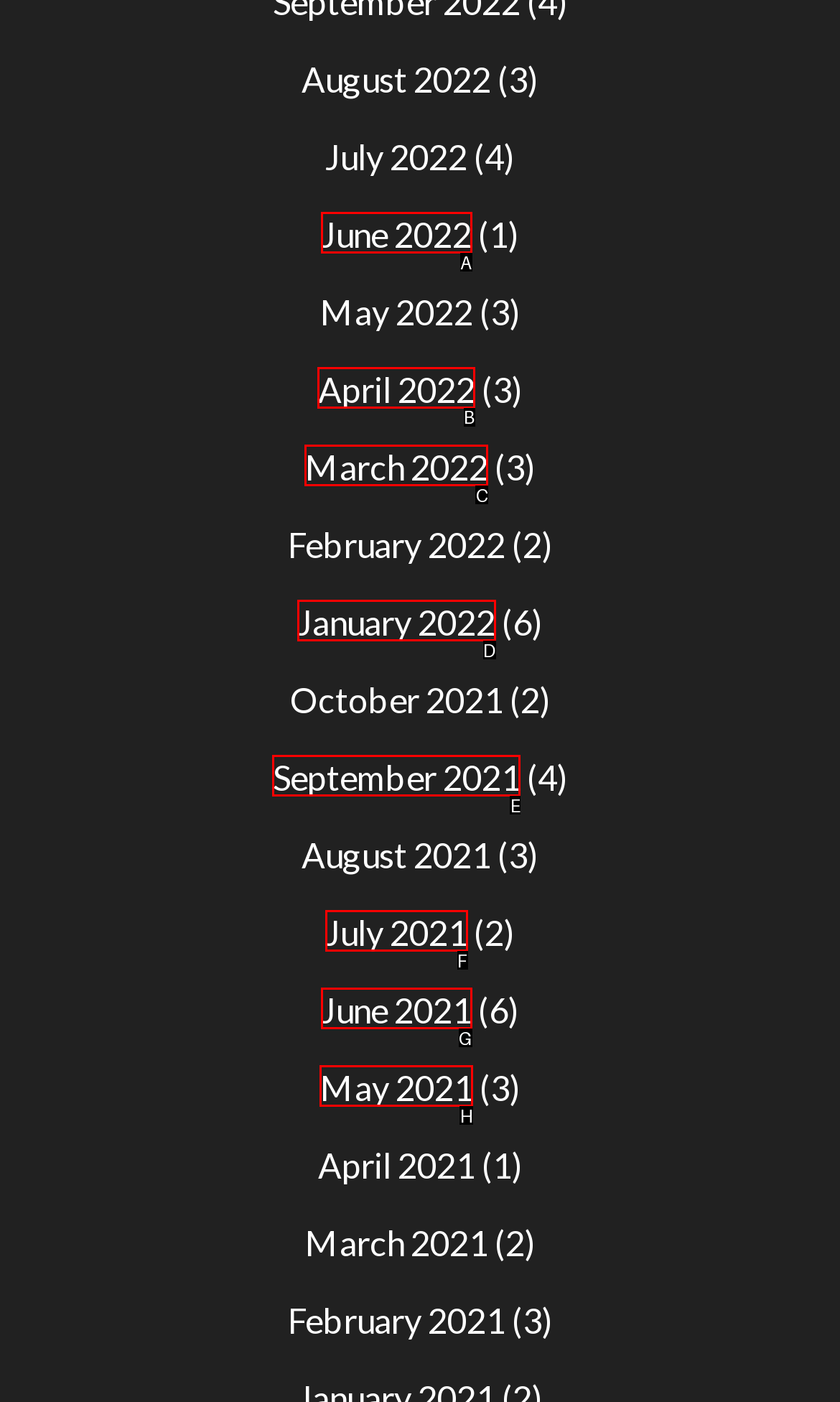Determine the letter of the UI element I should click on to complete the task: Share on facebook from the provided choices in the screenshot.

None